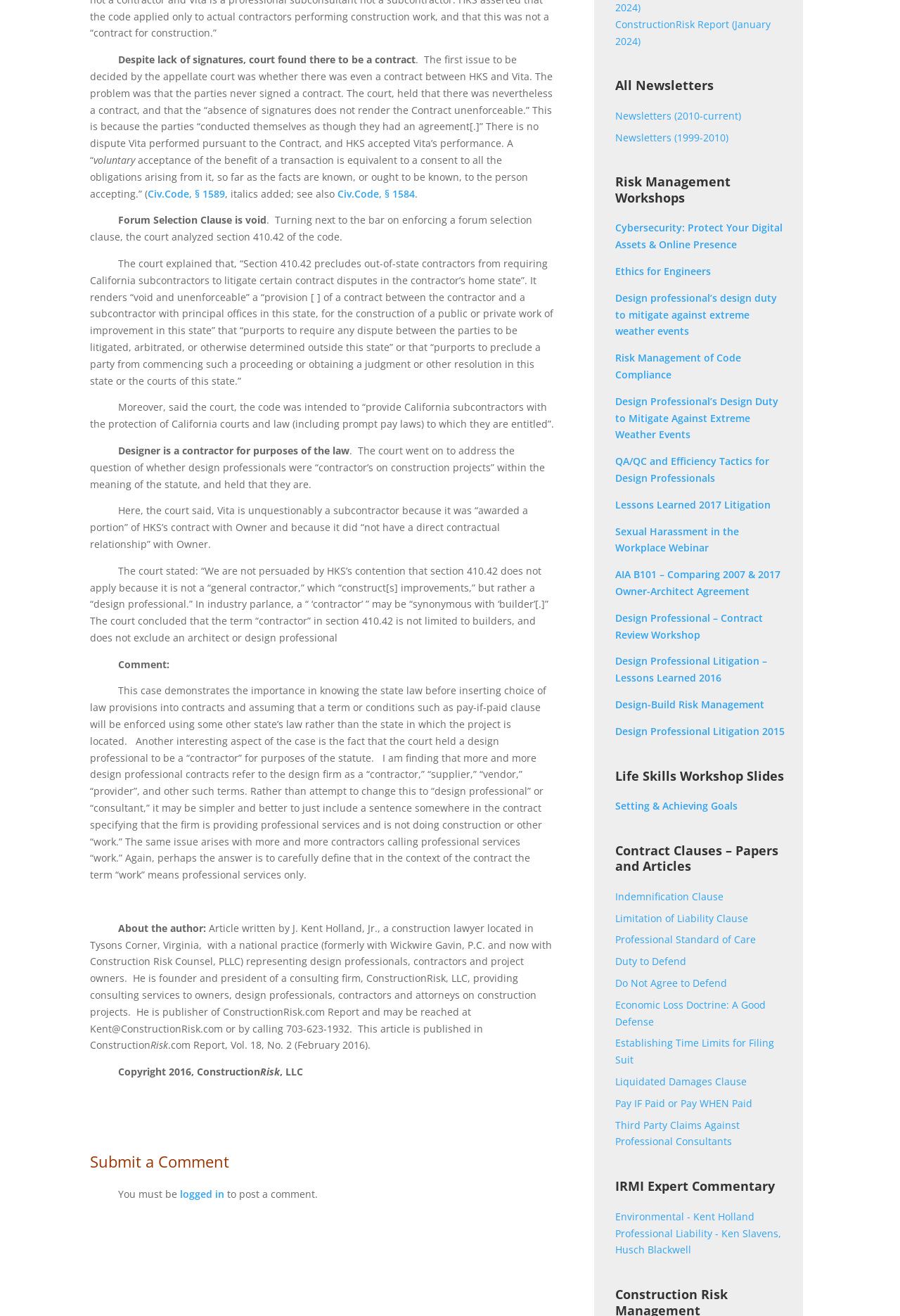Indicate the bounding box coordinates of the element that needs to be clicked to satisfy the following instruction: "Read privacy policy". The coordinates should be four float numbers between 0 and 1, i.e., [left, top, right, bottom].

None